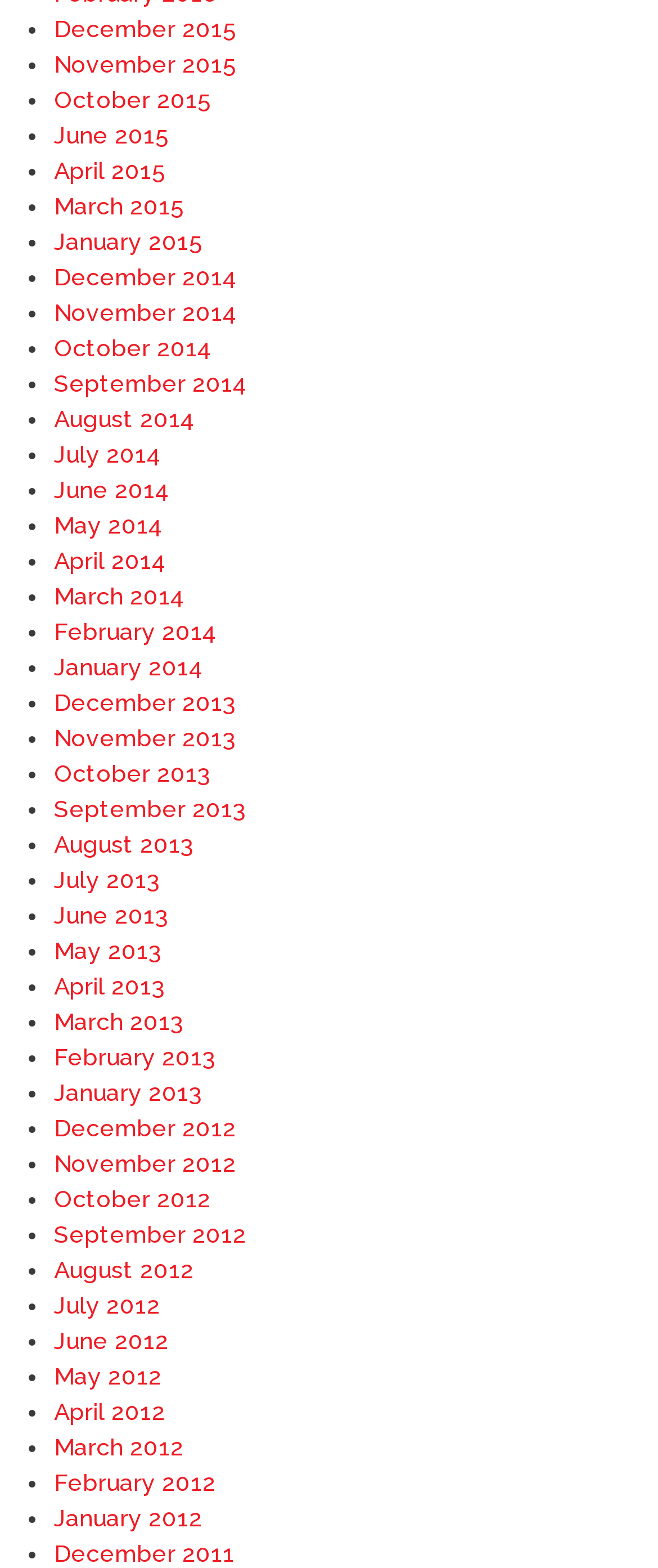Please predict the bounding box coordinates of the element's region where a click is necessary to complete the following instruction: "Browse August 2012". The coordinates should be represented by four float numbers between 0 and 1, i.e., [left, top, right, bottom].

[0.082, 0.802, 0.295, 0.819]